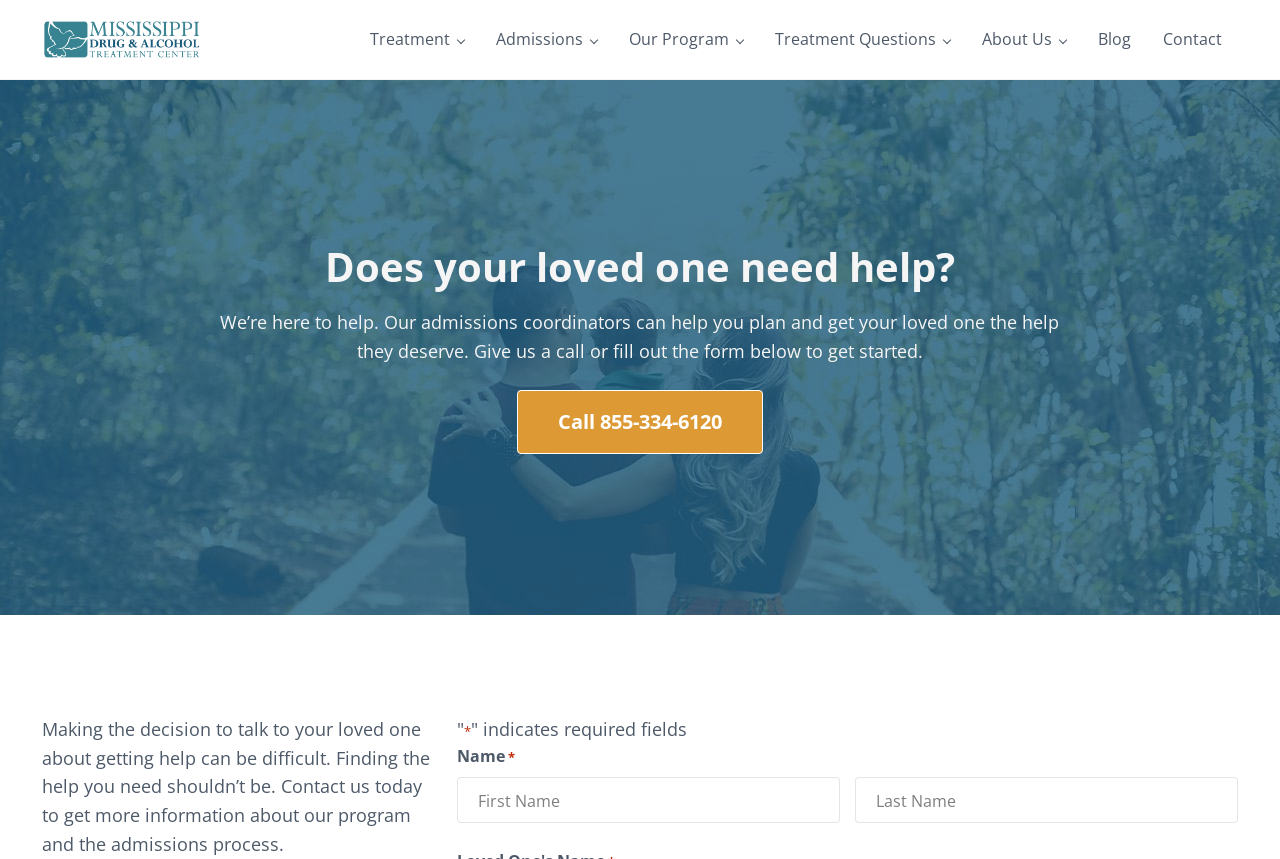Identify the bounding box coordinates necessary to click and complete the given instruction: "Search for something".

None